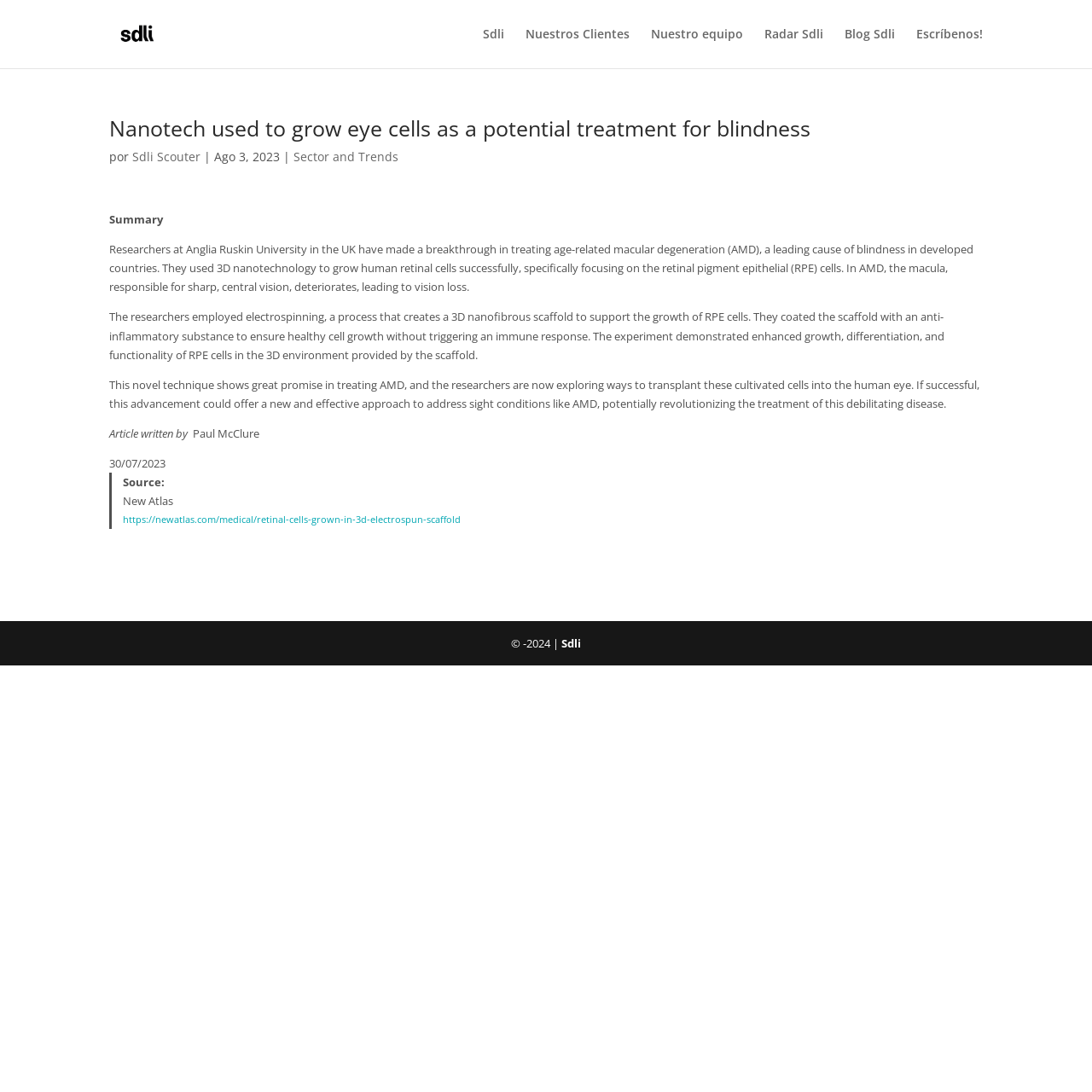What is the name of the university where researchers made a breakthrough?
From the image, provide a succinct answer in one word or a short phrase.

Anglia Ruskin University